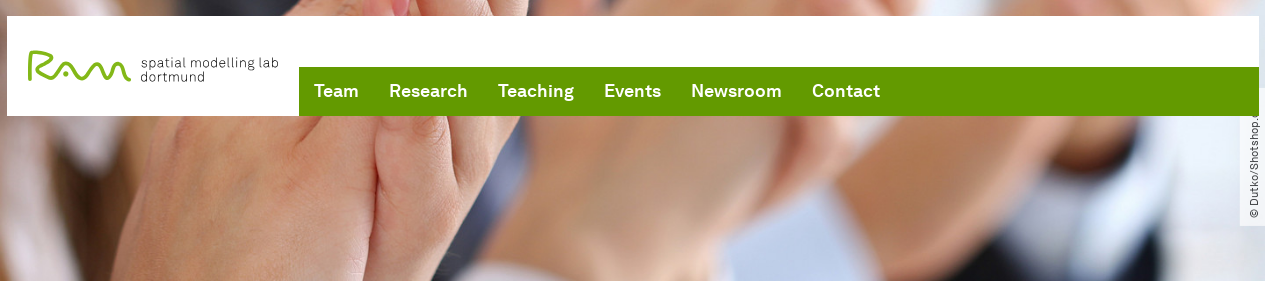What is the context of the applause?
Give a single word or phrase as your answer by examining the image.

Academic or professional environment